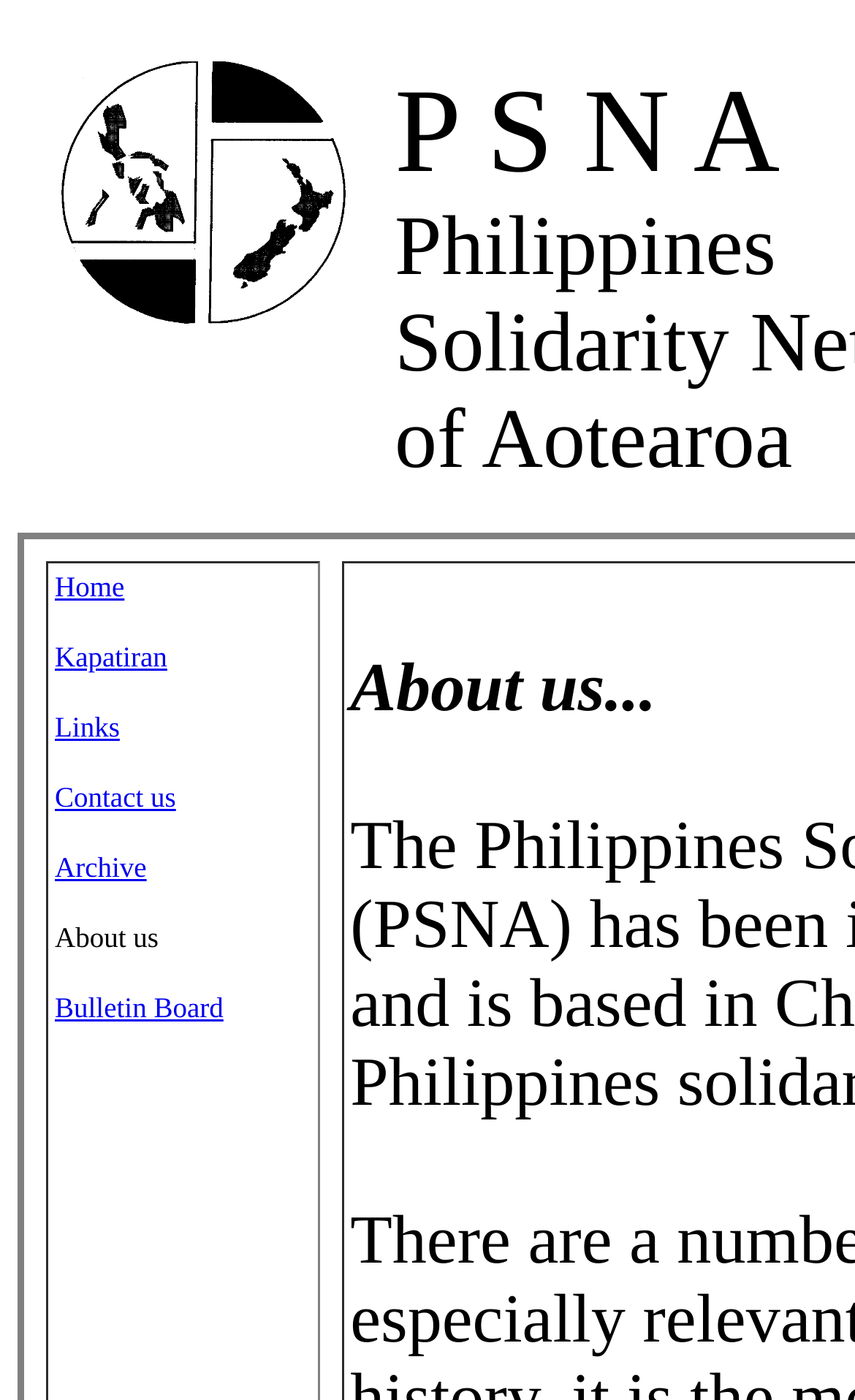What is the last item in the navigation menu?
Offer a detailed and exhaustive answer to the question.

I looked at the navigation menu and found that the last item is 'Bulletin Board', which is a link.